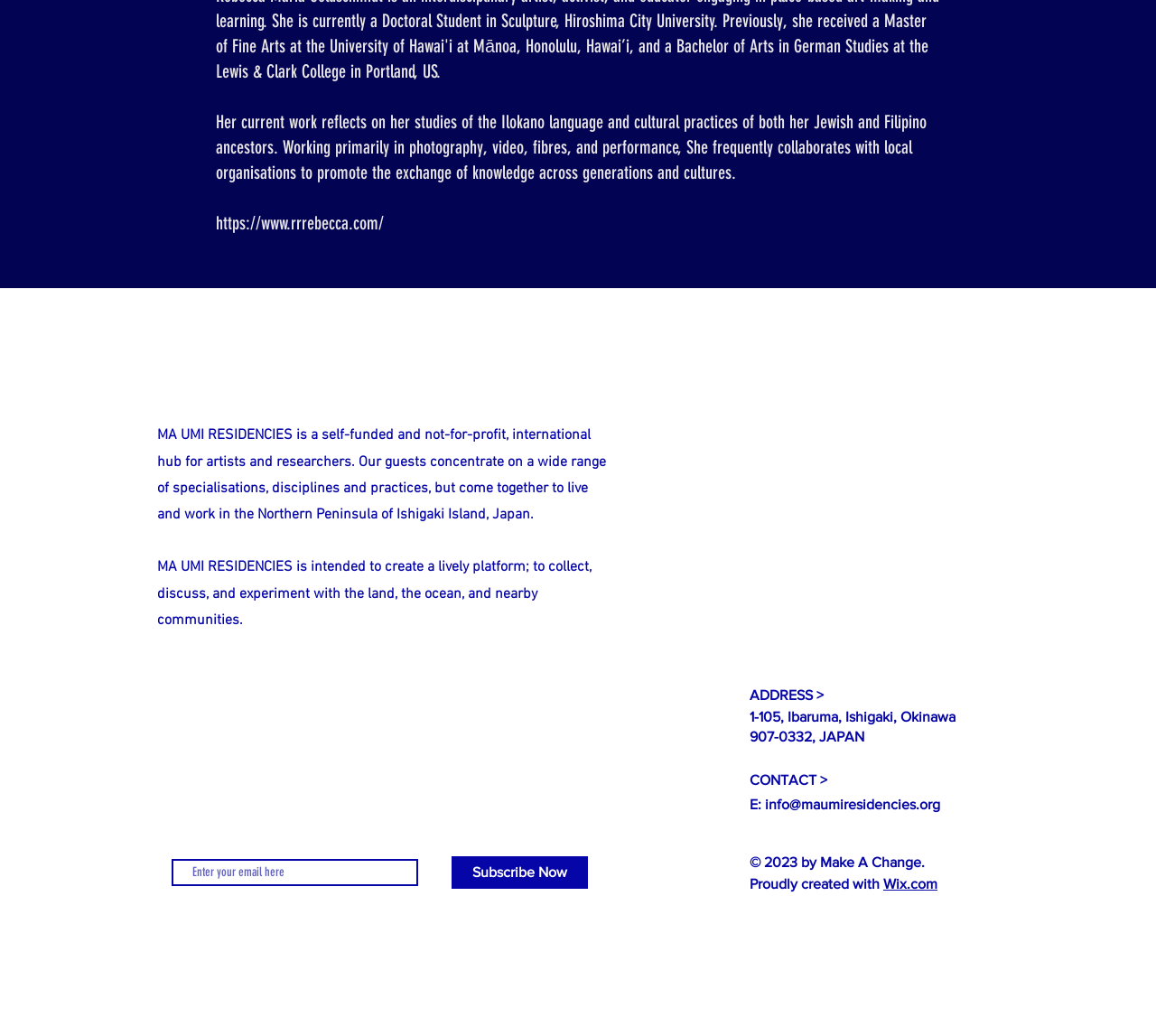What is the purpose of MA UMI RESIDENCIES?
Using the image, provide a detailed and thorough answer to the question.

According to the webpage, MA UMI RESIDENCIES is intended to create a lively platform to collect, discuss, and experiment with the land, the ocean, and nearby communities.